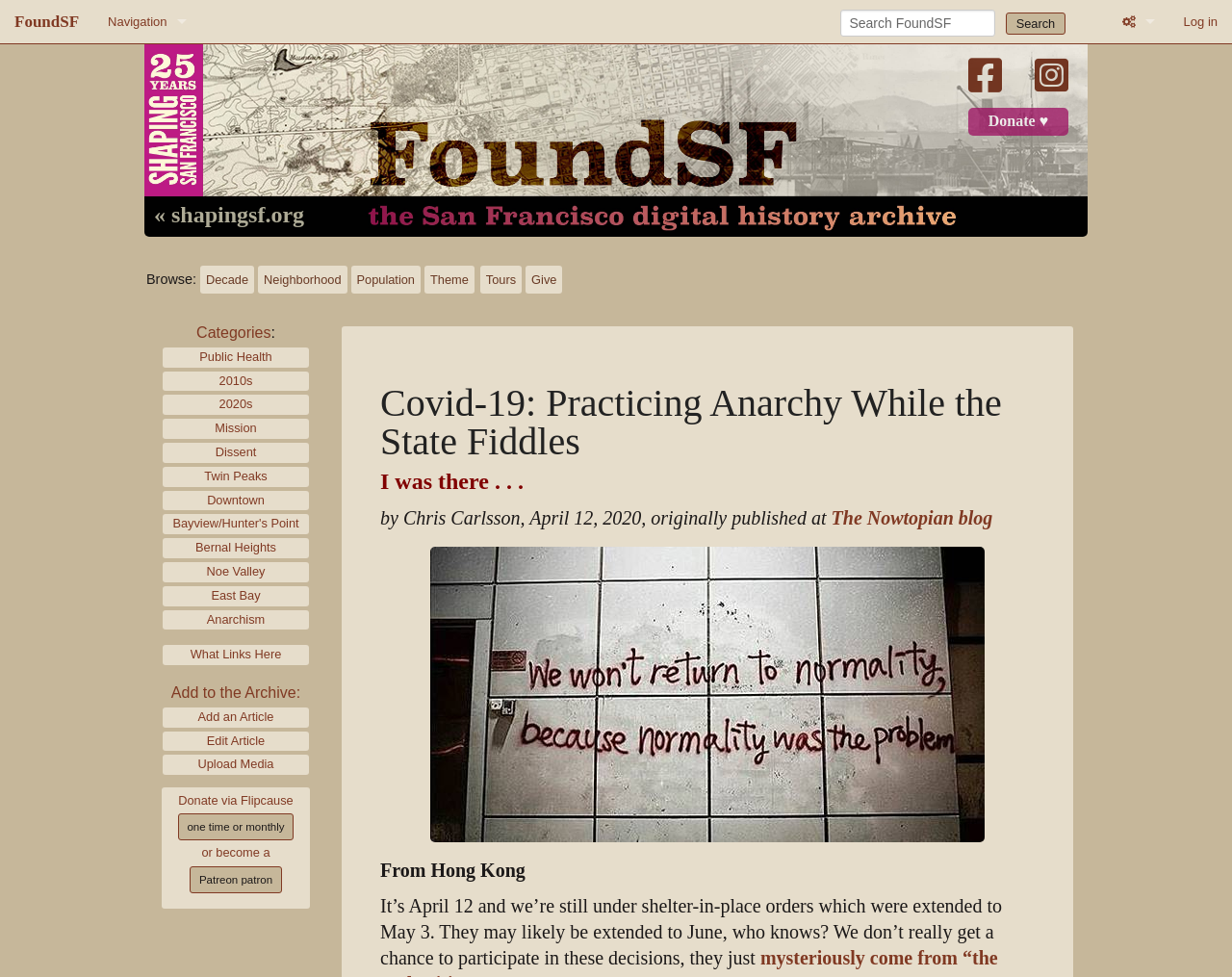Describe all the key features of the webpage in detail.

This webpage is about an article titled "Covid-19: Practicing Anarchy While the State Fiddles" on a website called FoundSF. At the top of the page, there is a heading with the website's name, "FoundSF", and a navigation menu with links to "Home", "About FoundSF", "Links", and more. To the right of the navigation menu, there is a search box with a "Search" button.

Below the navigation menu, there are several links to various pages, including "What links here", "Related changes", and "Special pages". On the right side of the page, there is a column with links to "Log in", "Recent changes", and other pages.

The main content of the page starts with a heading that repeats the article title. Below the heading, there is a paragraph of text that begins with "I was there...". The text is followed by a link to an external blog and an image with the caption "Won't return to normality.jpg".

Further down the page, there is another block of text that starts with "From Hong Kong" and continues with a discussion about the COVID-19 pandemic and its impact on daily life. The text is quite long and takes up most of the page.

On the left side of the page, there is a menu with links to various categories, including "Decade", "Neighborhood", "Population", and more. Below the categories menu, there are links to specific topics, such as "Public Health", "2010s", and "Anarchism".

At the bottom of the page, there is a section with links to "Add to the Archive" and "Donate via Flipcause", as well as a call to become a Patreon patron.